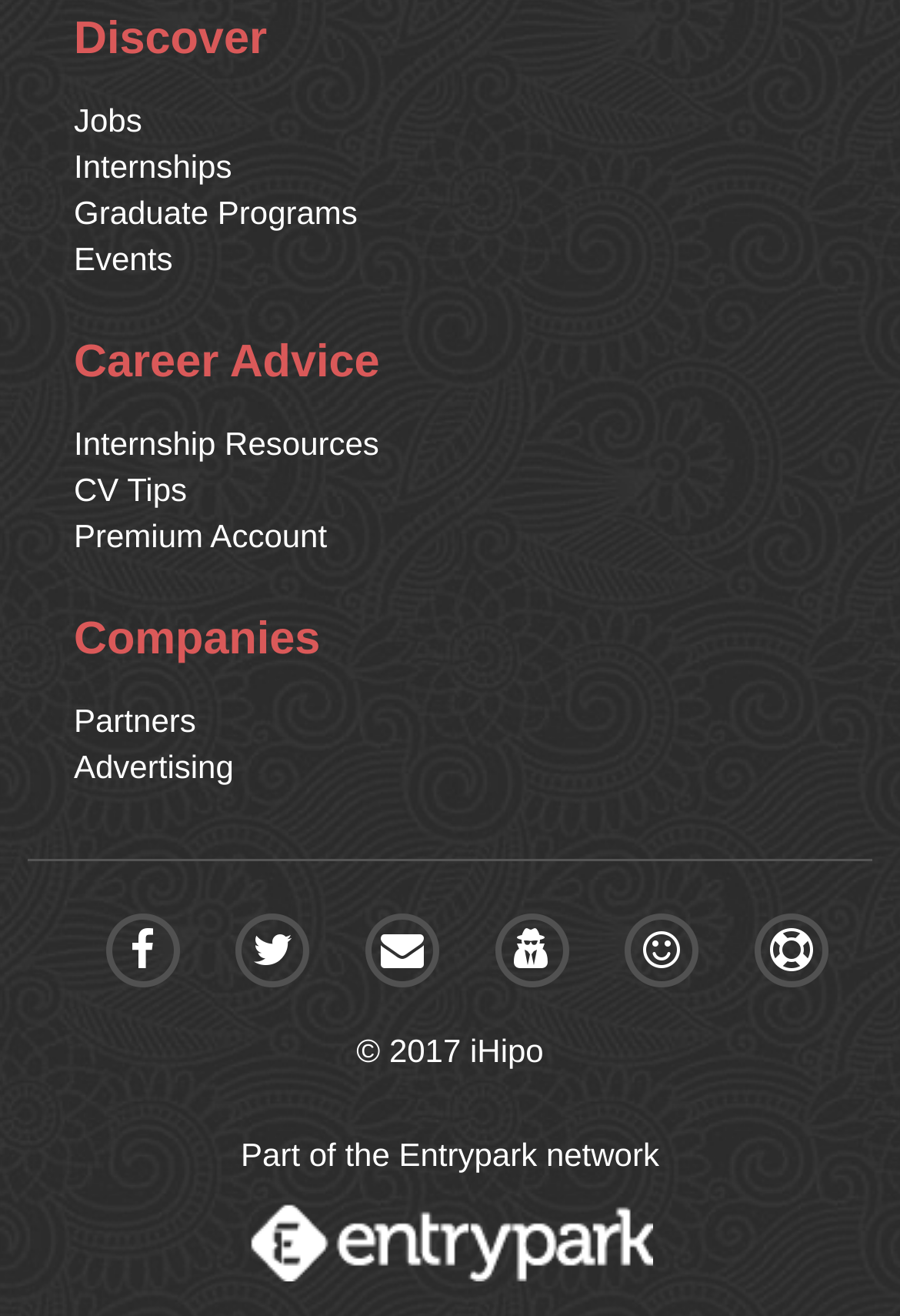Locate the bounding box coordinates of the element's region that should be clicked to carry out the following instruction: "Explore Companies". The coordinates need to be four float numbers between 0 and 1, i.e., [left, top, right, bottom].

[0.082, 0.466, 0.356, 0.505]